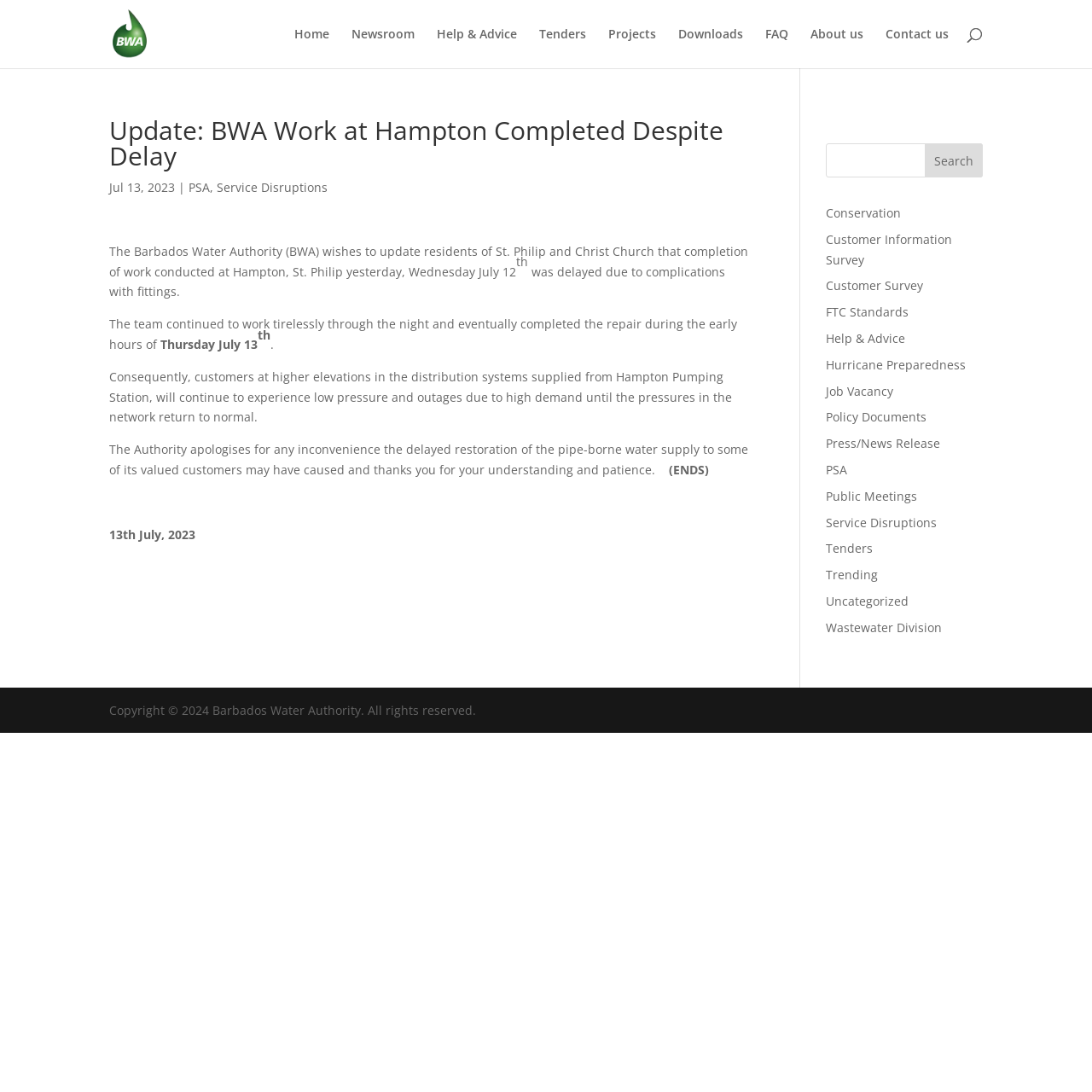Identify and provide the main heading of the webpage.

Update: BWA Work at Hampton Completed Despite Delay